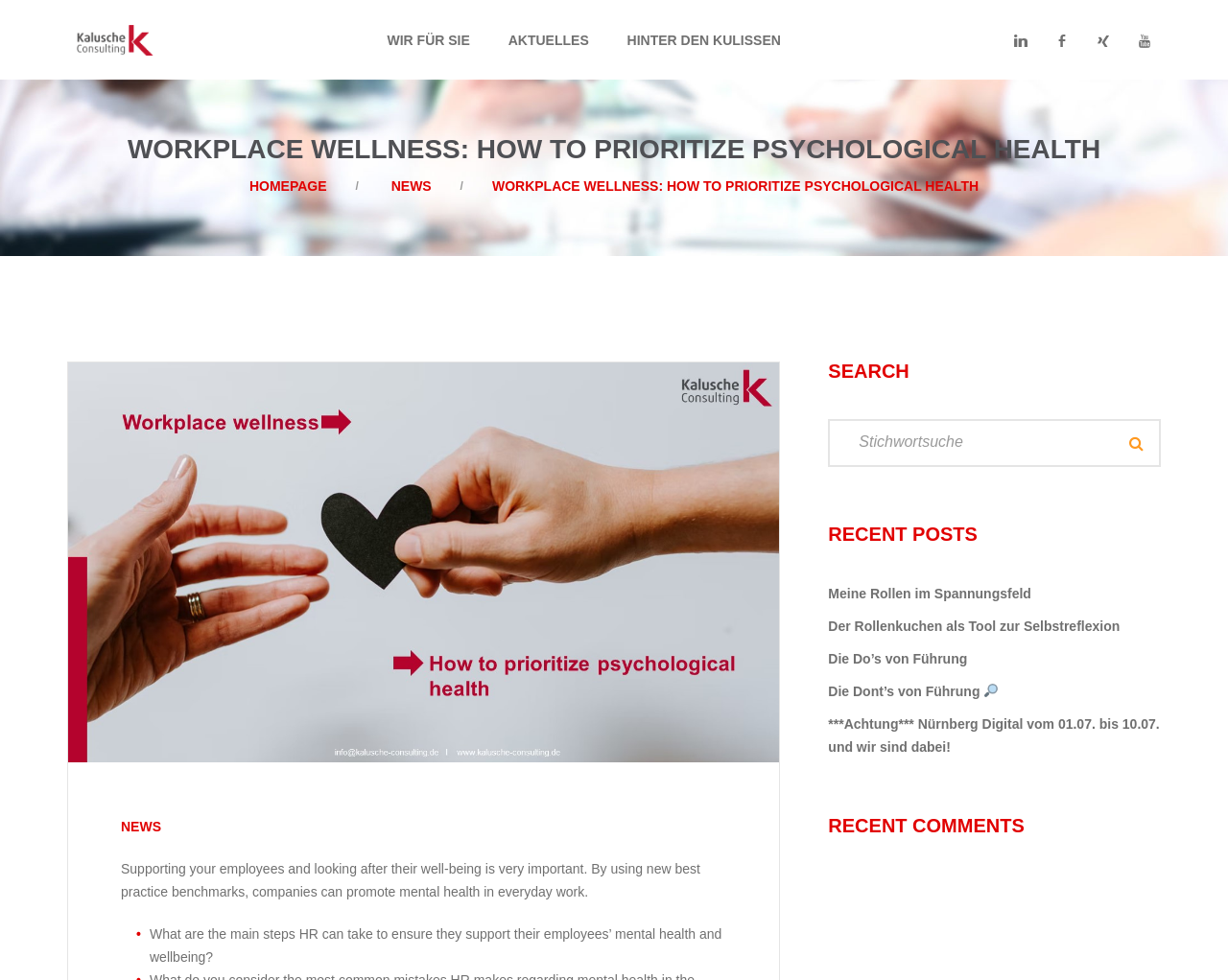Determine the bounding box of the UI component based on this description: "How it Works". The bounding box coordinates should be four float values between 0 and 1, i.e., [left, top, right, bottom].

None